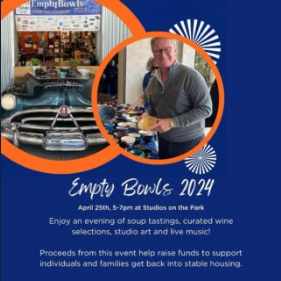What is the purpose of the Empty Bowls 2024 event? Refer to the image and provide a one-word or short phrase answer.

Raising funds for housing